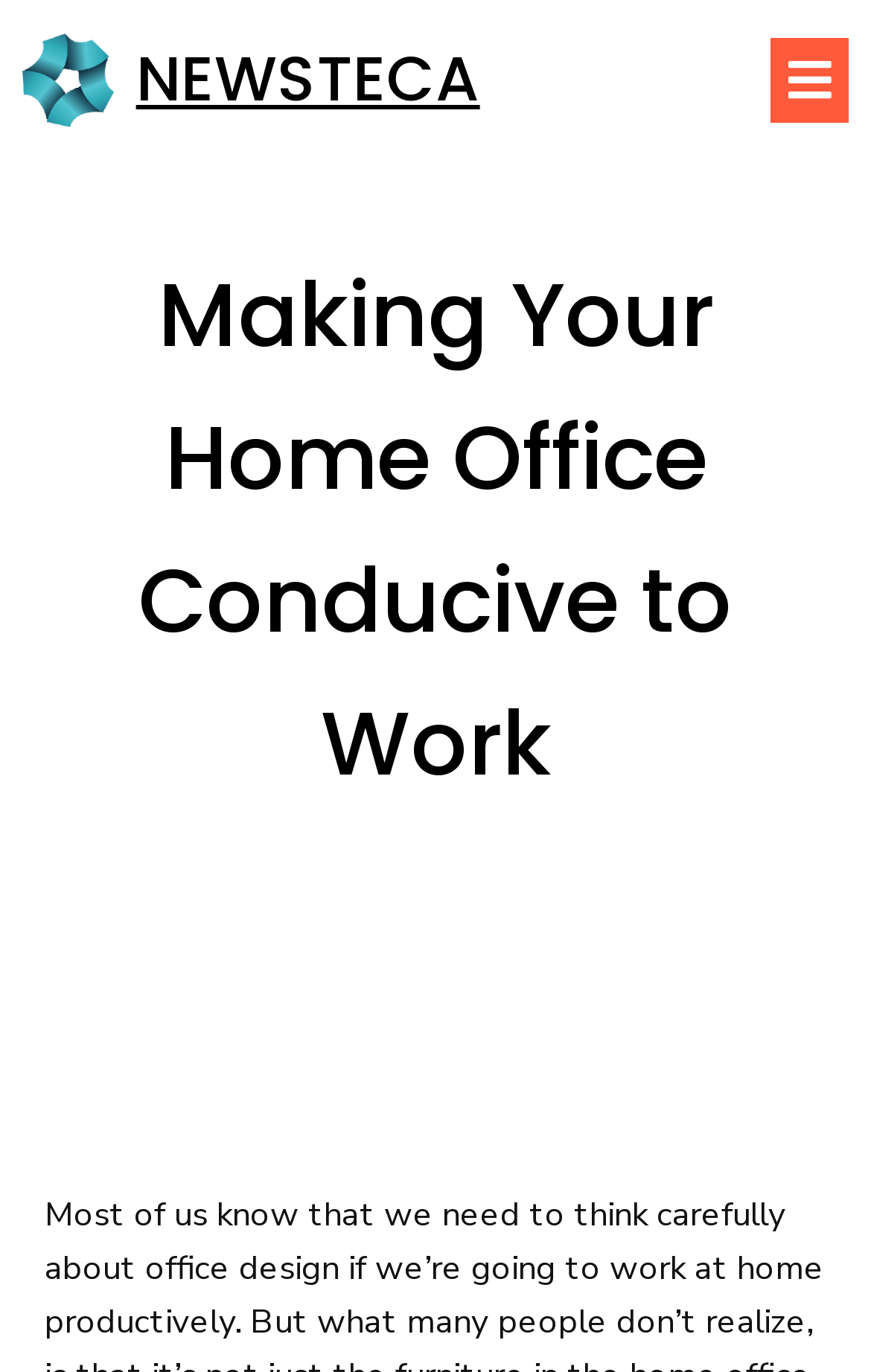Specify the bounding box coordinates (top-left x, top-left y, bottom-right x, bottom-right y) of the UI element in the screenshot that matches this description: SFBook Reviews

None